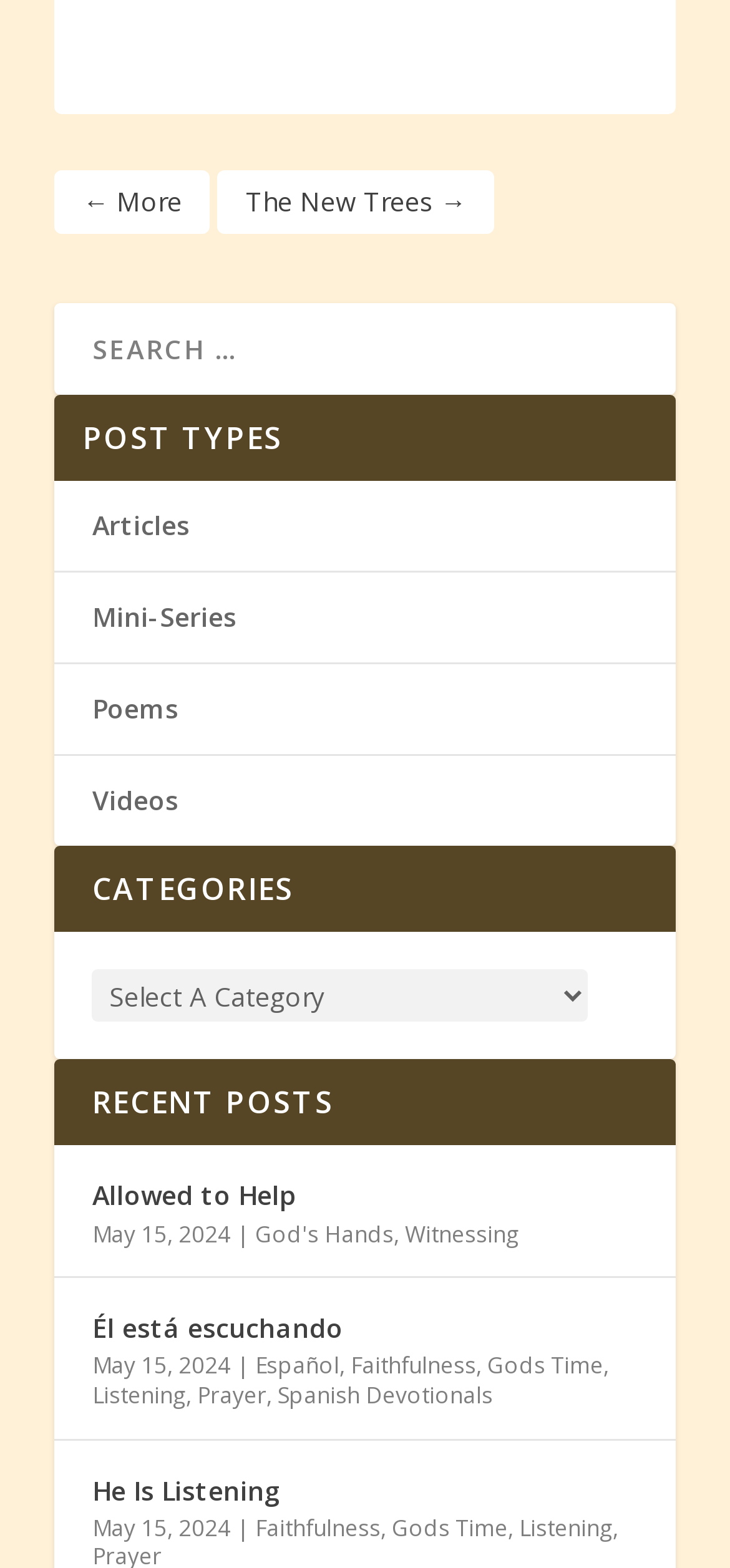Determine the bounding box for the described HTML element: "Gods Time". Ensure the coordinates are four float numbers between 0 and 1 in the format [left, top, right, bottom].

[0.537, 0.964, 0.696, 0.984]